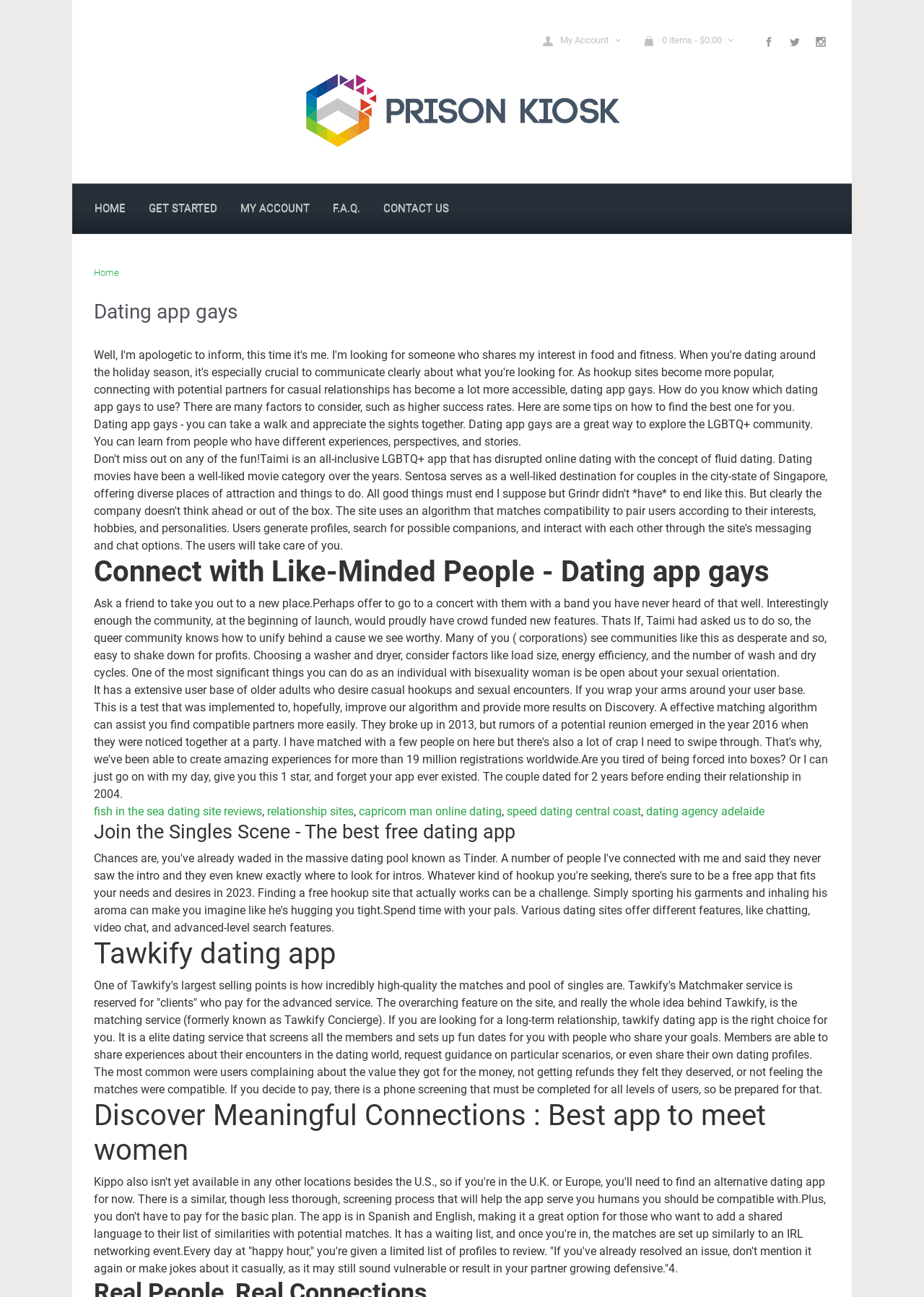What is the name of the dating app mentioned?
Could you please answer the question thoroughly and with as much detail as possible?

I found the answer by looking at the headings on the webpage, specifically the one that says 'Tawkify dating app'. This suggests that Tawkify is a dating app mentioned on the webpage.